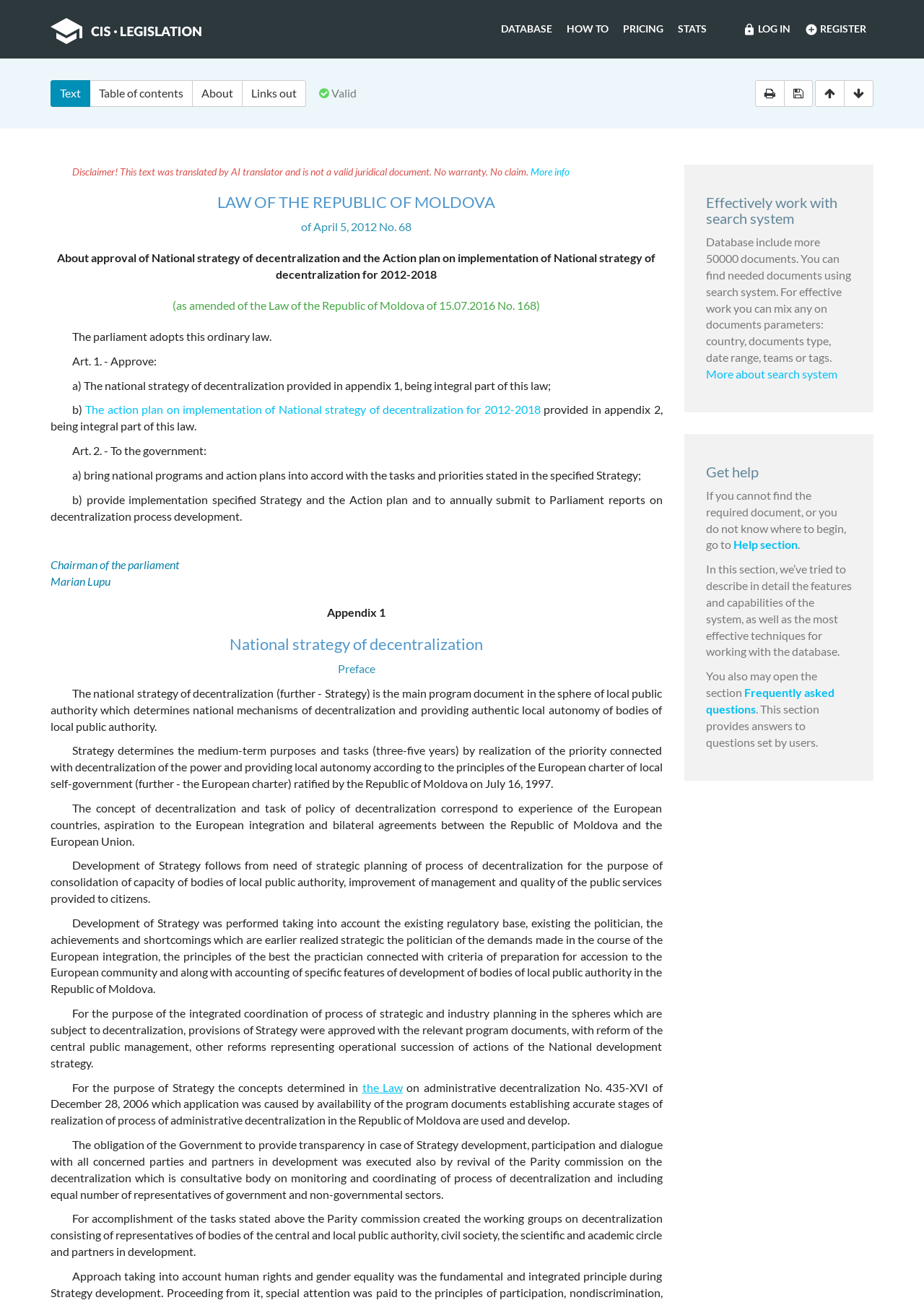Respond with a single word or phrase to the following question: How many appendices are there in the law?

2